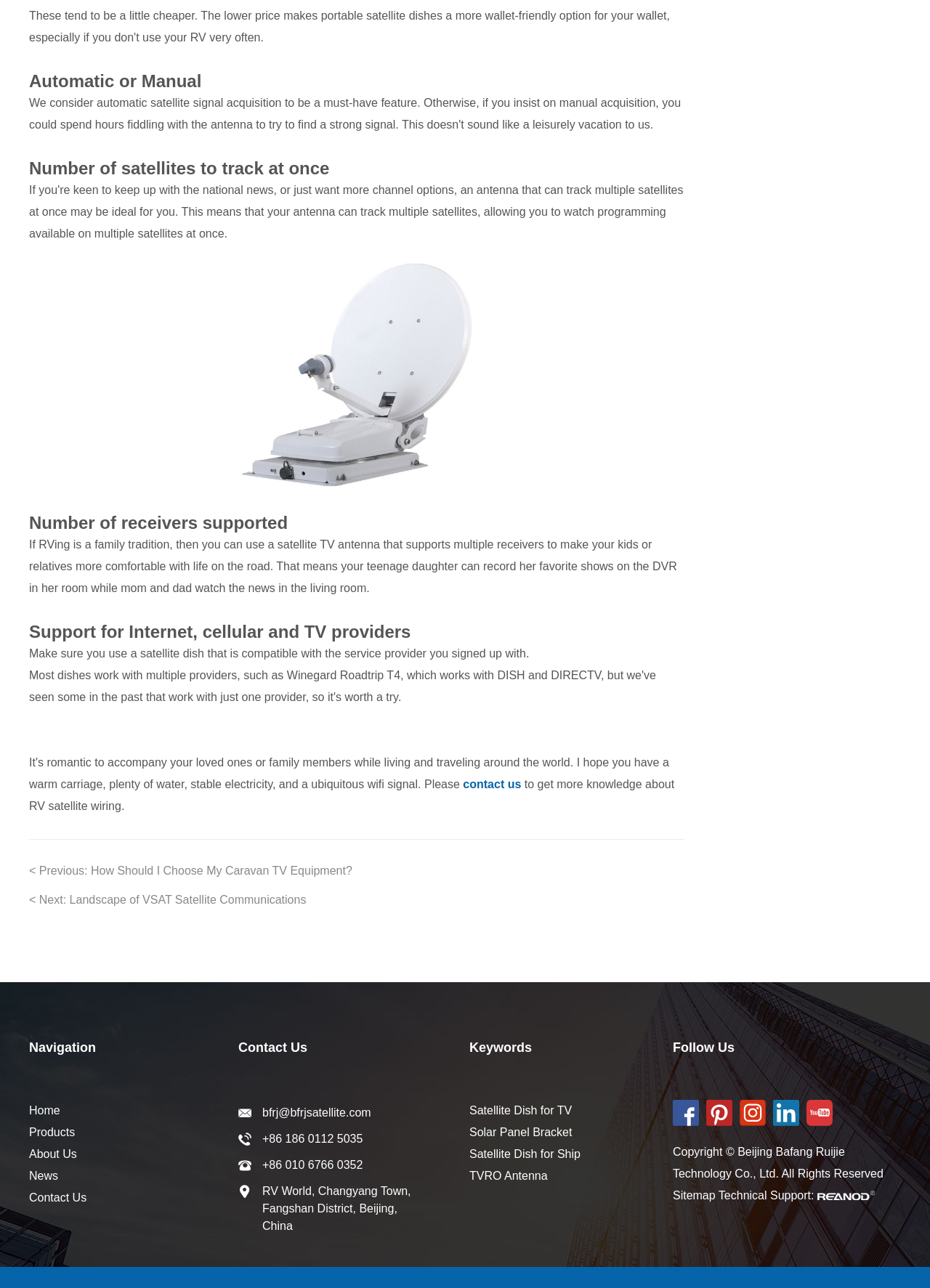Please identify the bounding box coordinates of the area I need to click to accomplish the following instruction: "Click the 'contact us' link".

[0.498, 0.604, 0.56, 0.614]